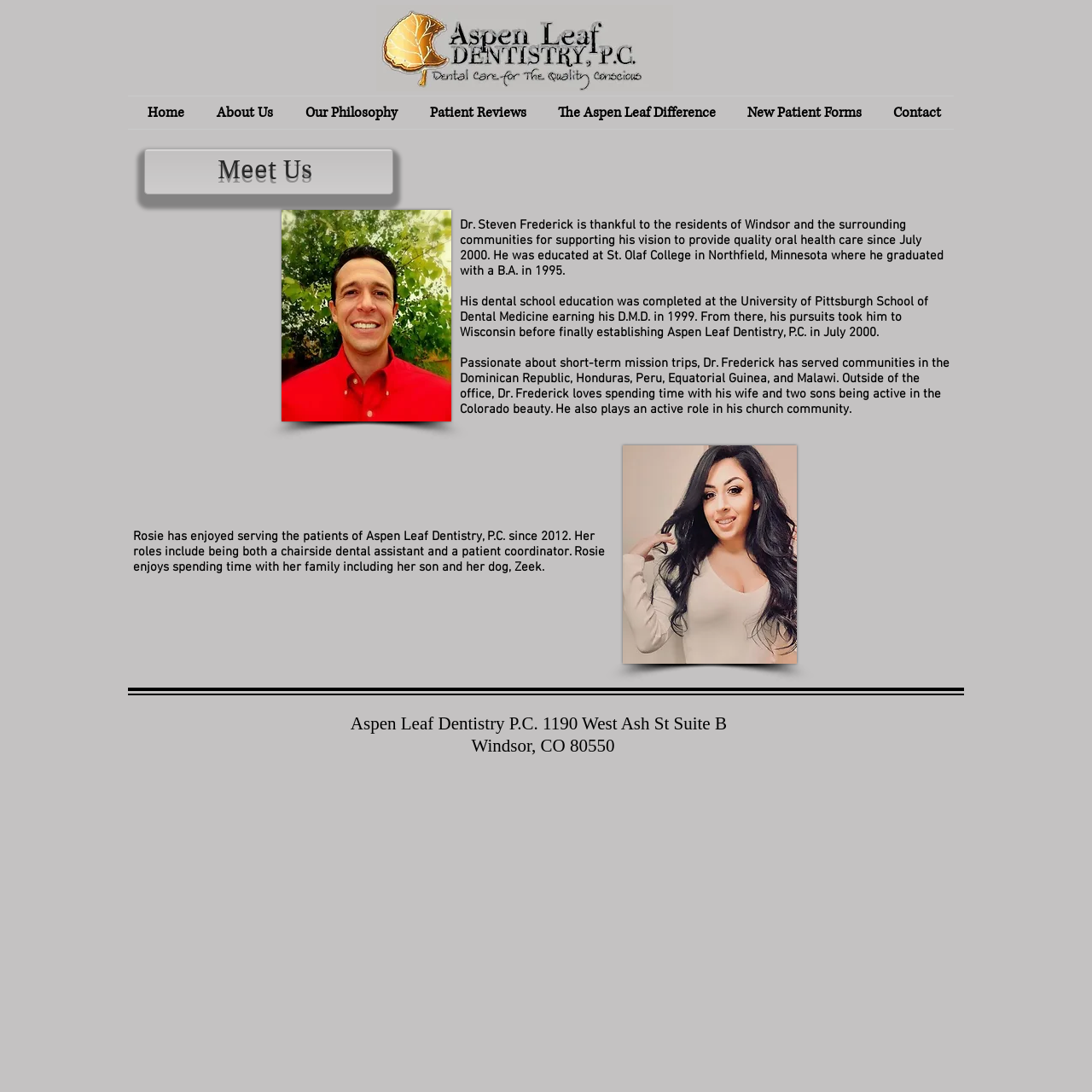What is Dr. Frederick's educational background?
Utilize the image to construct a detailed and well-explained answer.

I found the answer by reading the text under the 'Meet Us' heading, which mentions Dr. Frederick's education at St. Olaf College and the University of Pittsburgh School of Dental Medicine.